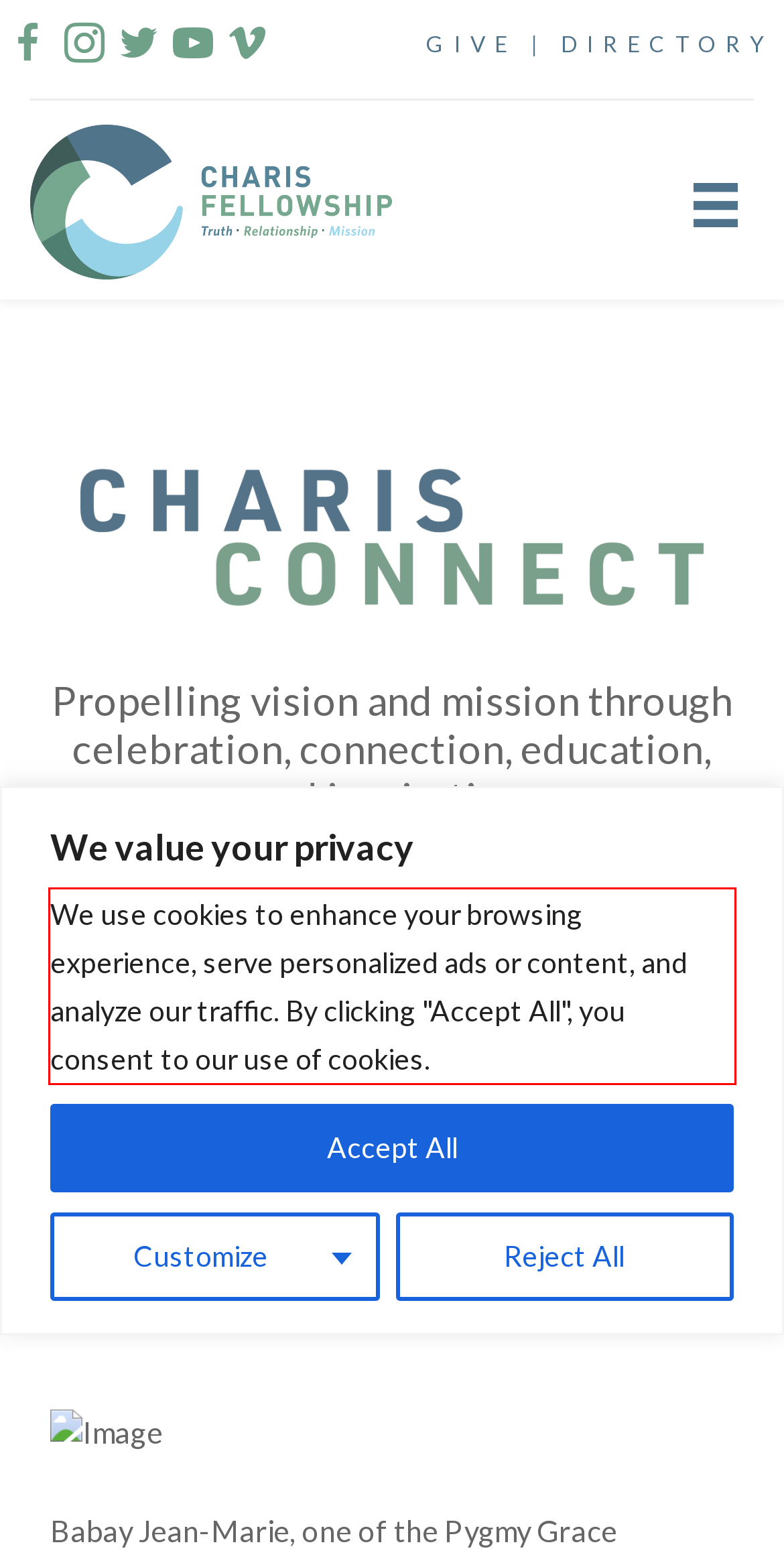You are given a webpage screenshot with a red bounding box around a UI element. Extract and generate the text inside this red bounding box.

We use cookies to enhance your browsing experience, serve personalized ads or content, and analyze our traffic. By clicking "Accept All", you consent to our use of cookies.